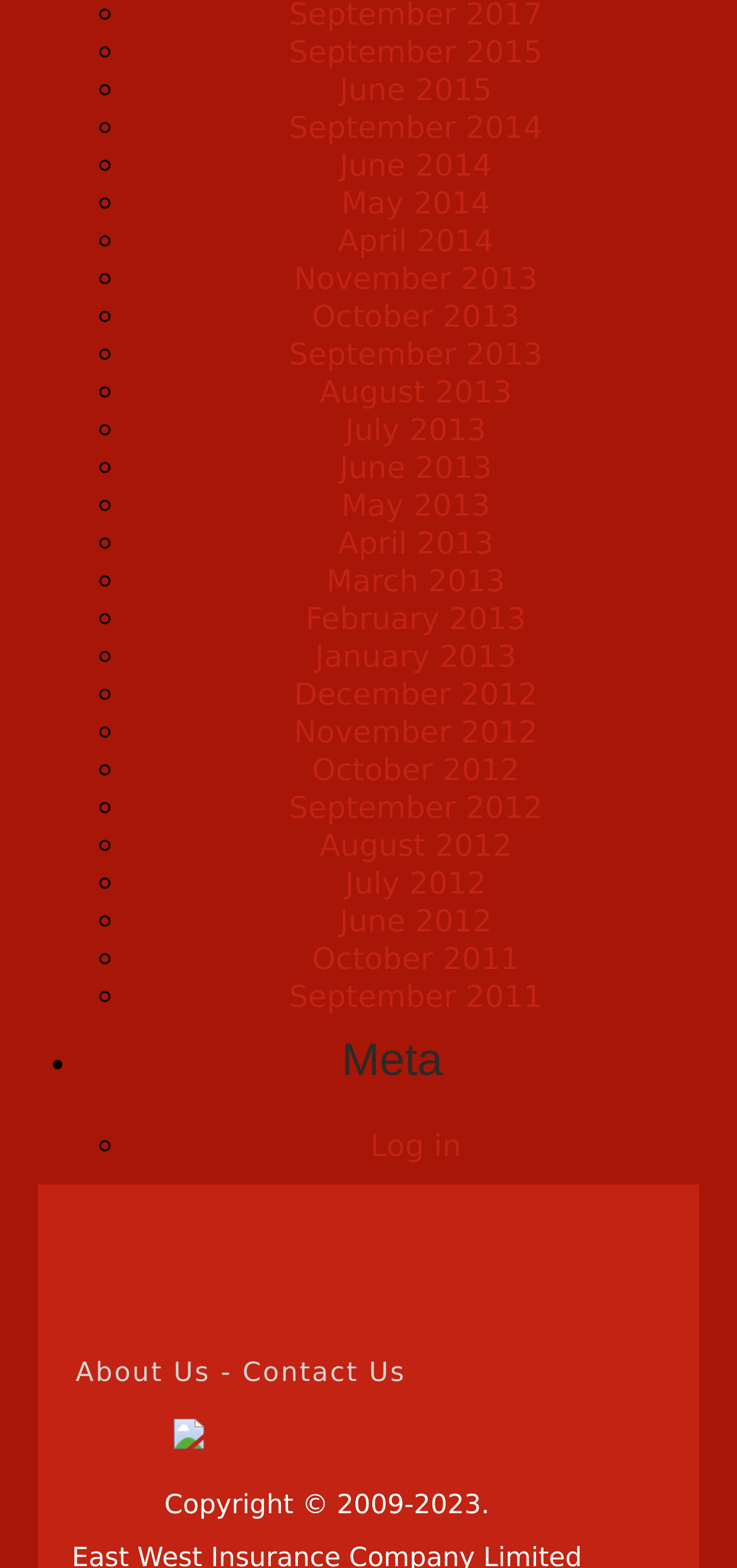What is the name of the company?
Using the information from the image, provide a comprehensive answer to the question.

I looked at the link 'Insurance company' and found that it is likely the name of the company that owns or operates this website.